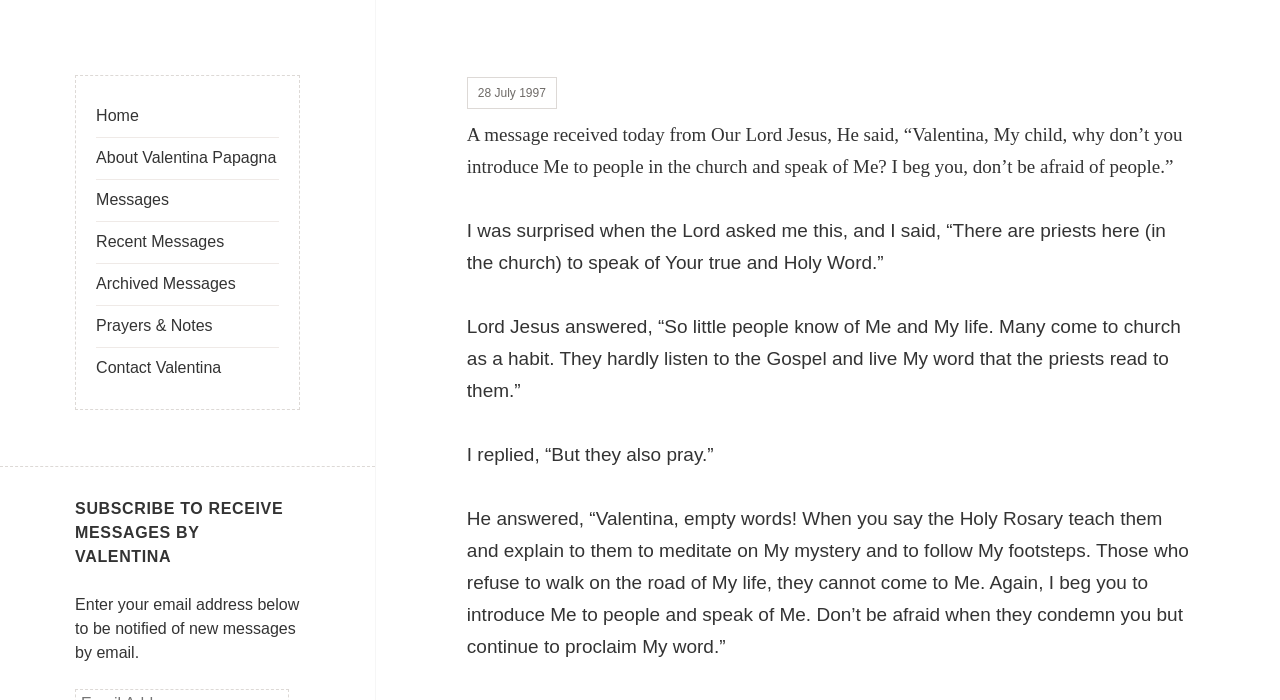Determine the bounding box coordinates for the element that should be clicked to follow this instruction: "Click on the '28 July 1997' link". The coordinates should be given as four float numbers between 0 and 1, in the format [left, top, right, bottom].

[0.365, 0.11, 0.435, 0.156]